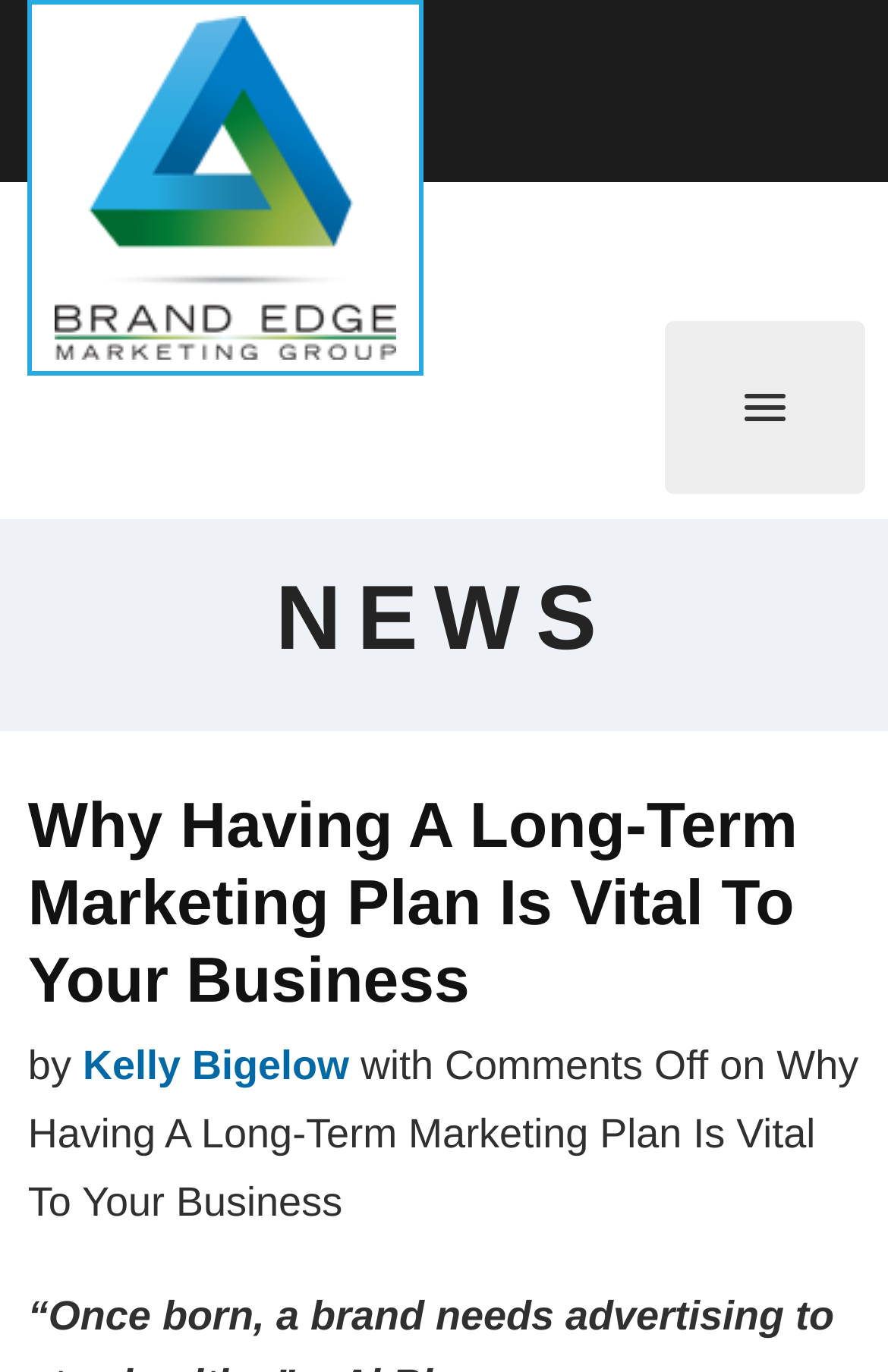How many links are there in the top menu?
Please look at the screenshot and answer in one word or a short phrase.

2